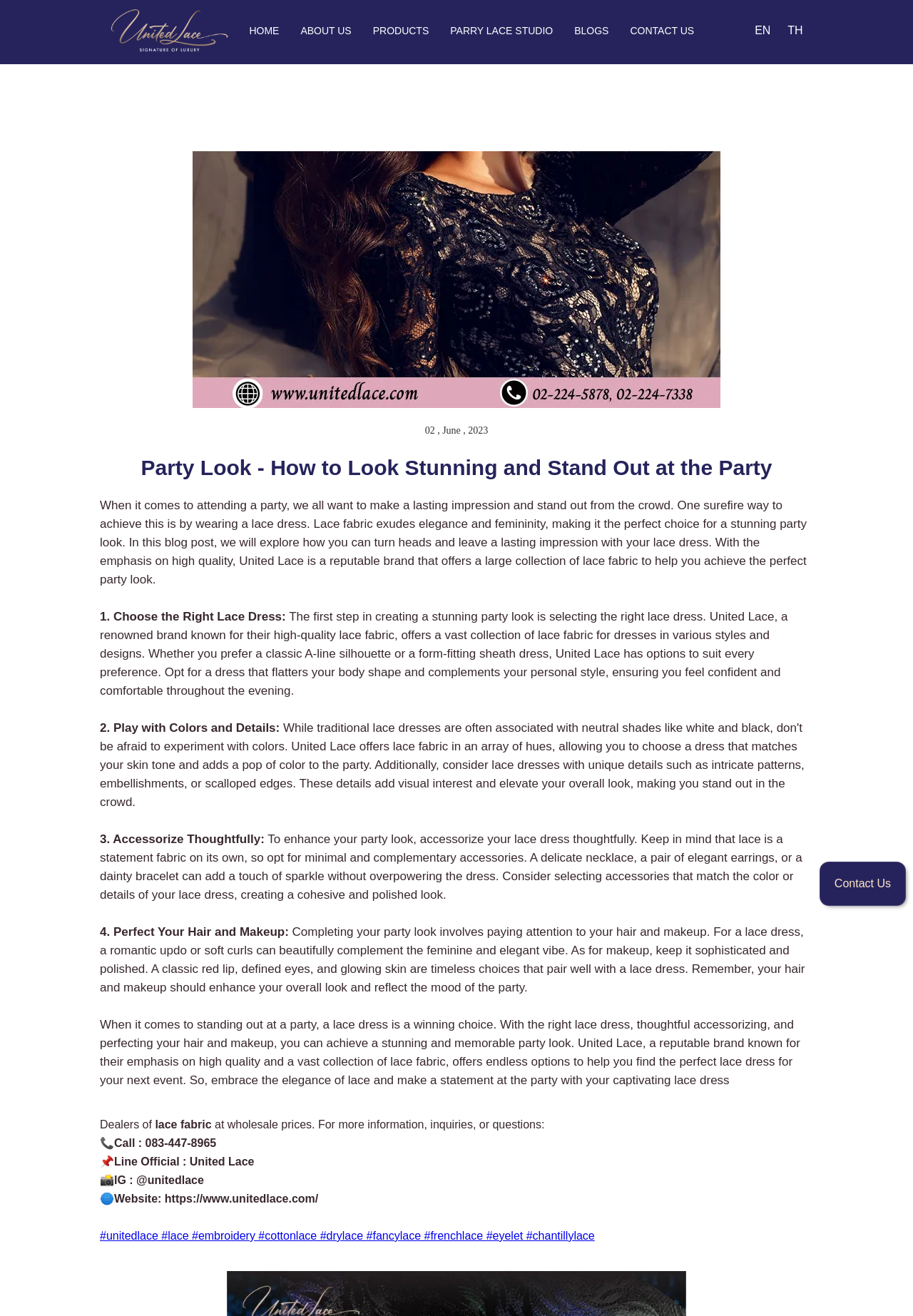Provide a thorough description of this webpage.

This webpage is about creating a stunning party look with a lace dress. At the top, there is a navigation menu with links to "HOME", "ABOUT US", "PRODUCTS", "PARRY LACE STUDIO", "BLOGS", and "CONTACT US". To the right of the navigation menu, there are language options, "EN" and "TH". Below the navigation menu, there is a large image with the title "Party Look - How to Look Stunning and Stand Out at the Party".

The main content of the webpage is divided into four sections, each with a heading and a detailed description. The first section is about choosing the right lace dress, the second section is about playing with colors and details, the third section is about accessorizing thoughtfully, and the fourth section is about perfecting hair and makeup.

Throughout the webpage, there are several calls-to-action, including a section at the bottom with contact information, such as a phone number, Line Official, Instagram, and website. There are also links to related topics, such as lace fabric, and hashtags like #unitedlace and #lace.

At the very bottom of the webpage, there is a "Contact Us" link. Overall, the webpage is focused on providing tips and advice on how to create a stunning party look with a lace dress, while also promoting the United Lace brand and its products.